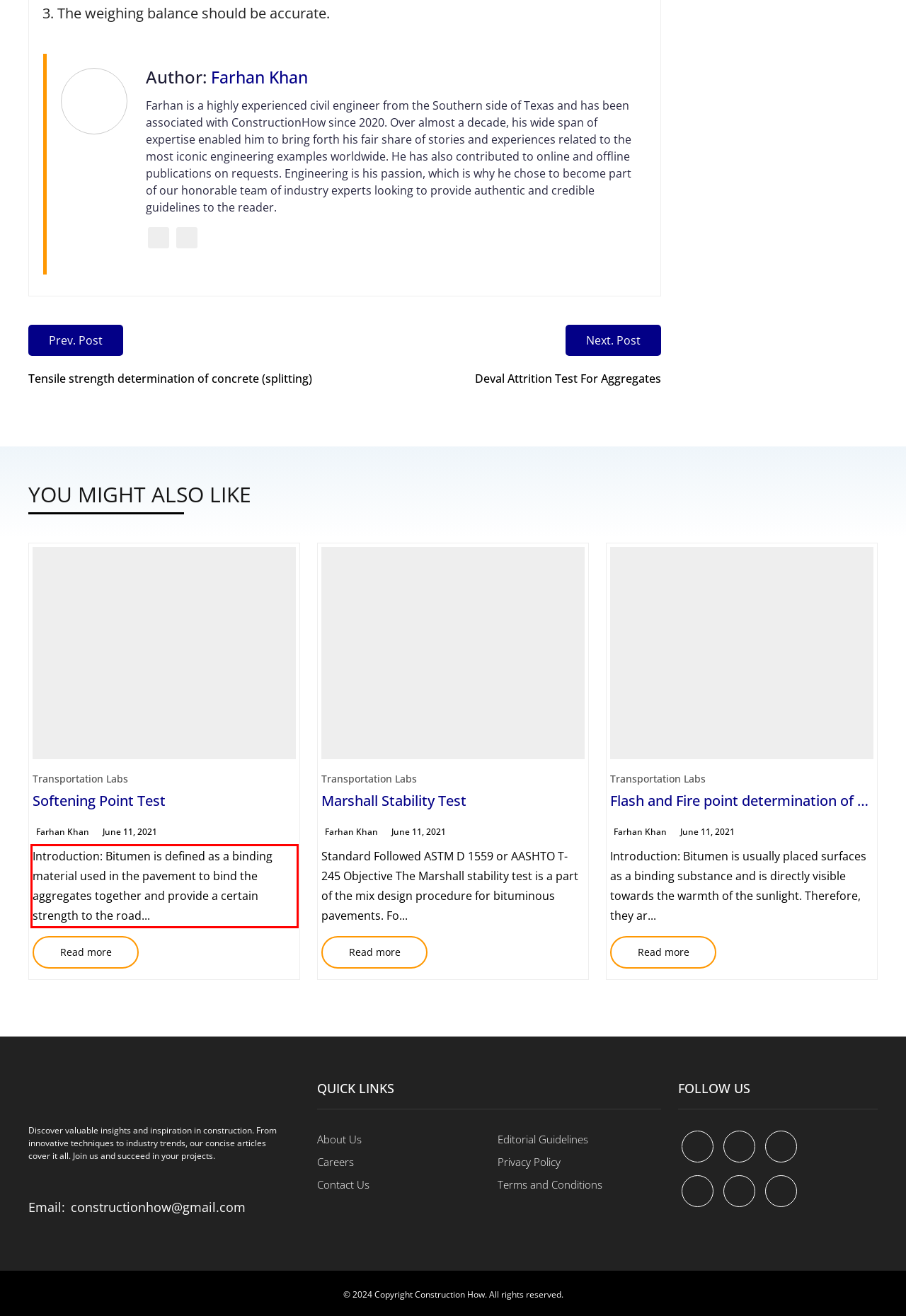Examine the webpage screenshot and use OCR to obtain the text inside the red bounding box.

Introduction: Bitumen is defined as a binding material used in the pavement to bind the aggregates together and provide a certain strength to the road...